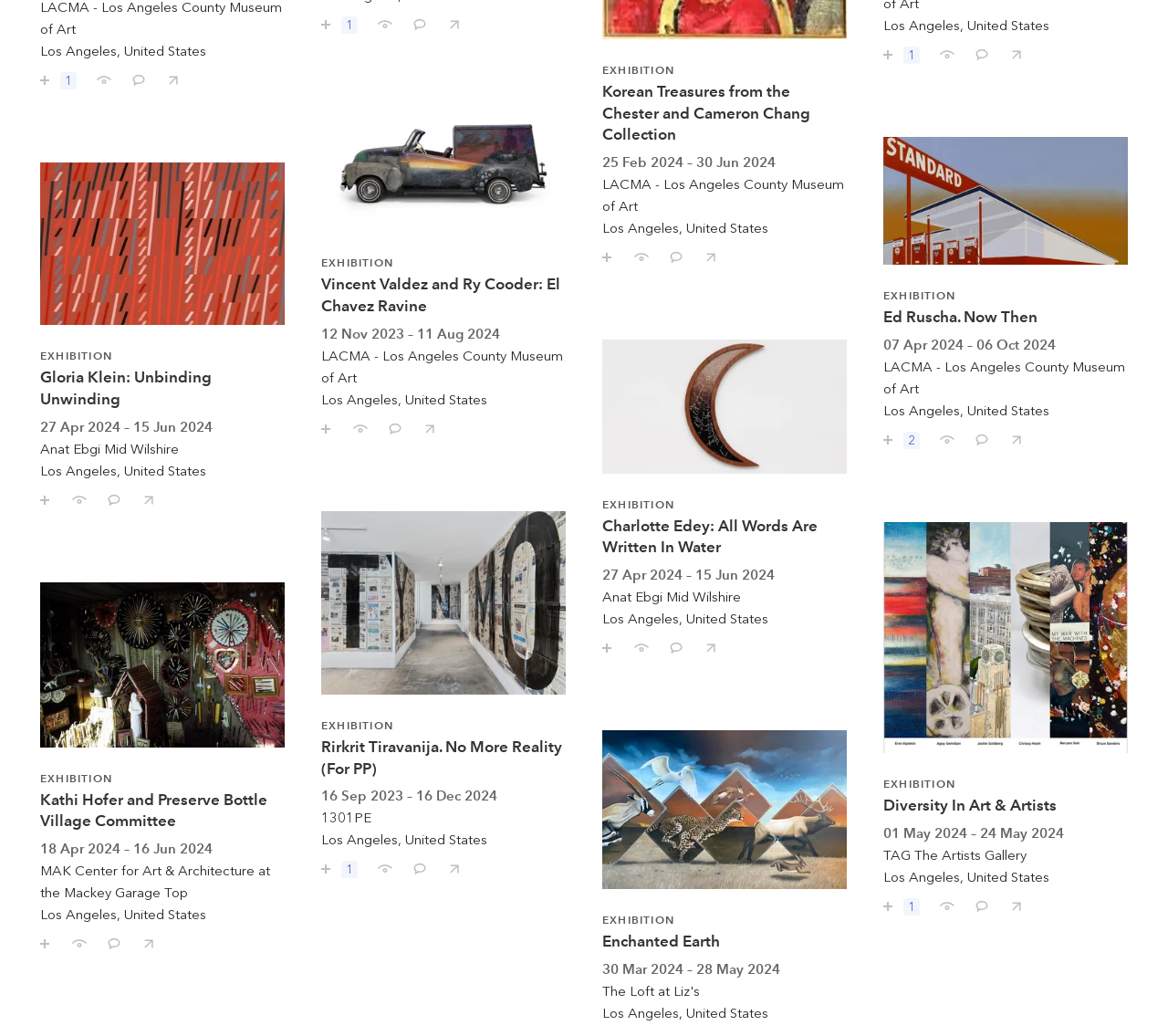What is the title of the first exhibition?
Examine the screenshot and reply with a single word or phrase.

Dining with the Sultan: The Fine Art of Feasting